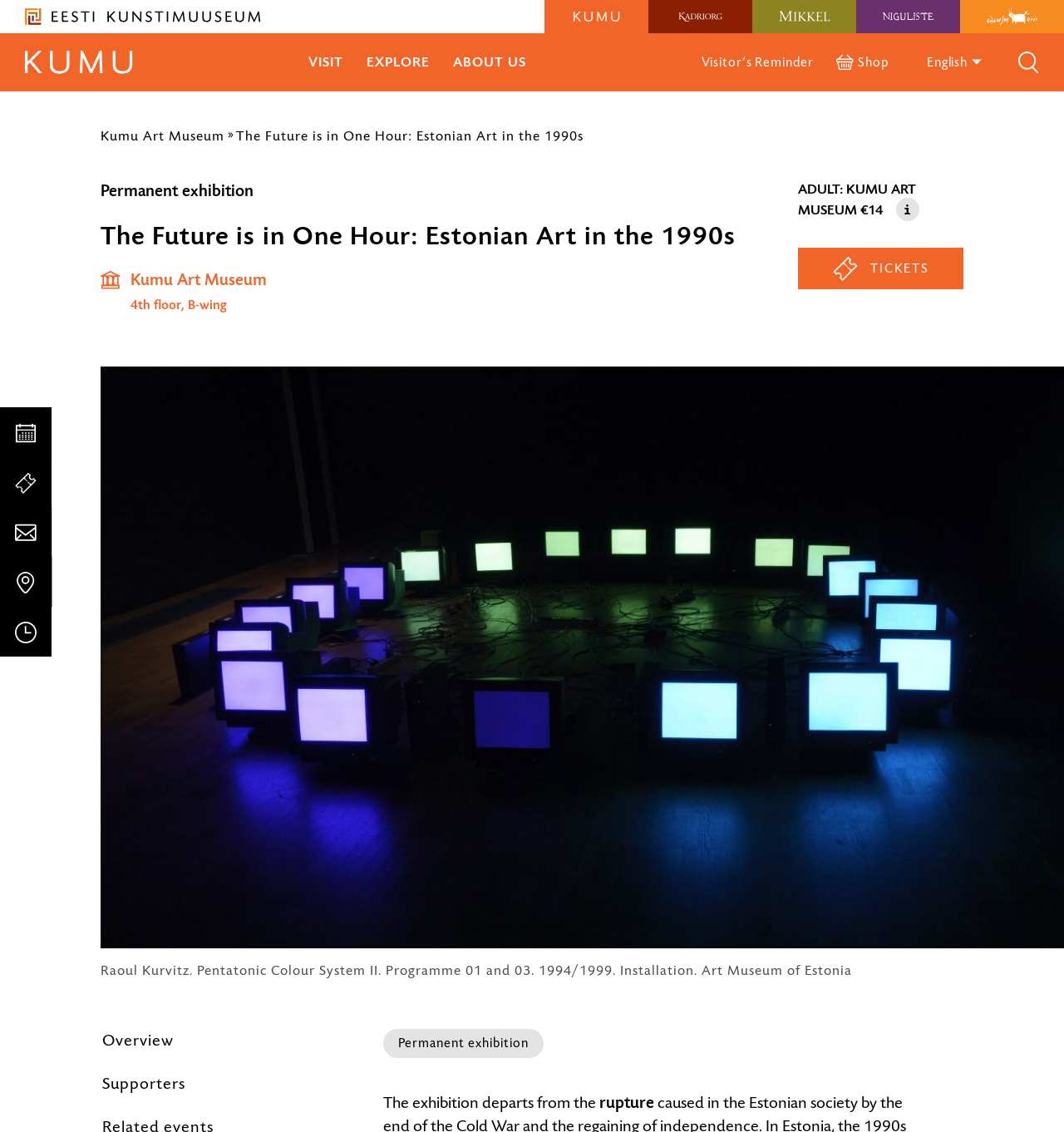Calculate the bounding box coordinates for the UI element based on the following description: "aria-label="Kumu Art Museum logo"". Ensure the coordinates are four float numbers between 0 and 1, i.e., [left, top, right, bottom].

[0.512, 0.0, 0.609, 0.029]